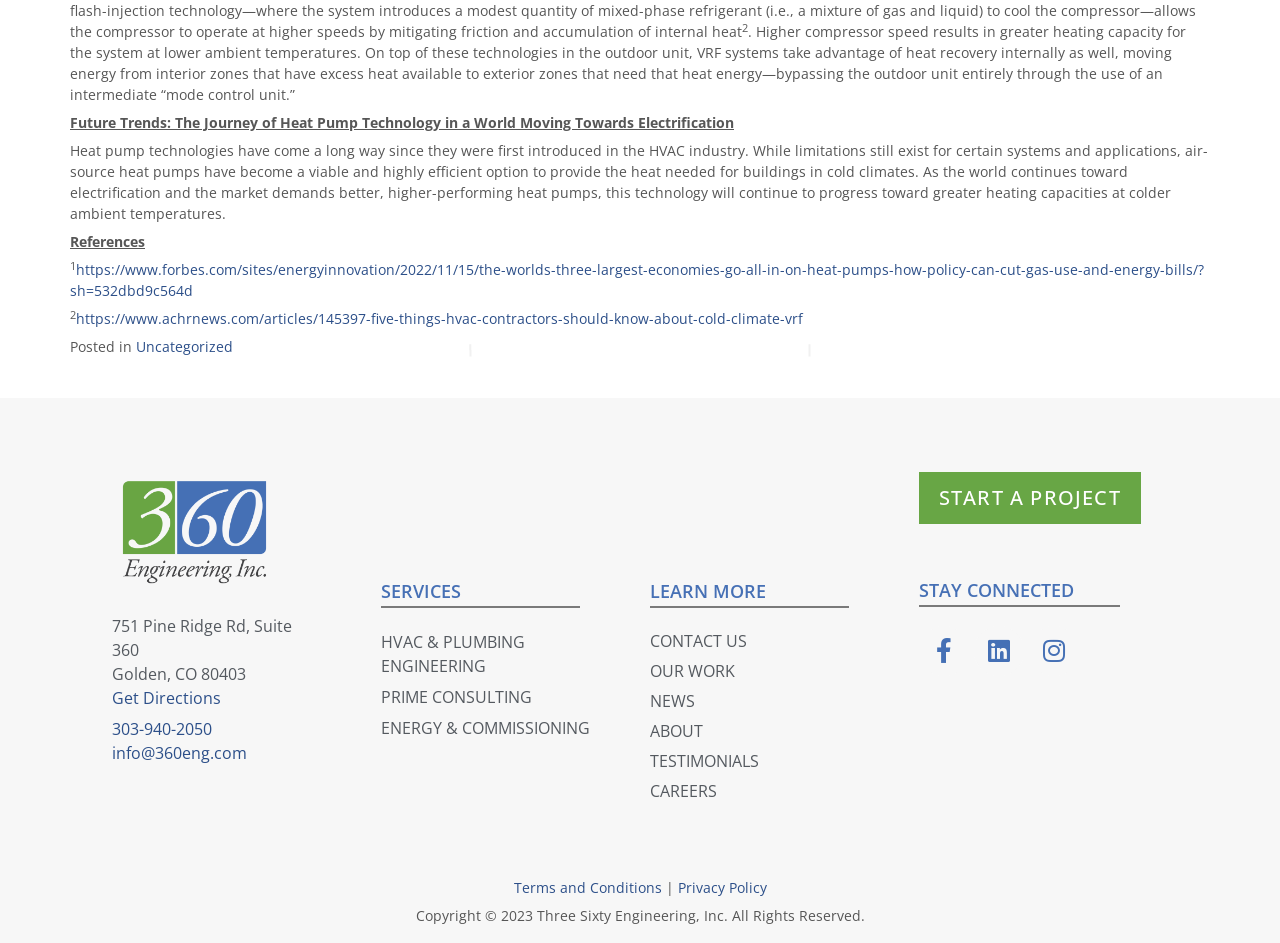Find the bounding box coordinates of the element to click in order to complete the given instruction: "Learn more about 'HVAC & PLUMBING ENGINEERING' services."

[0.298, 0.668, 0.492, 0.719]